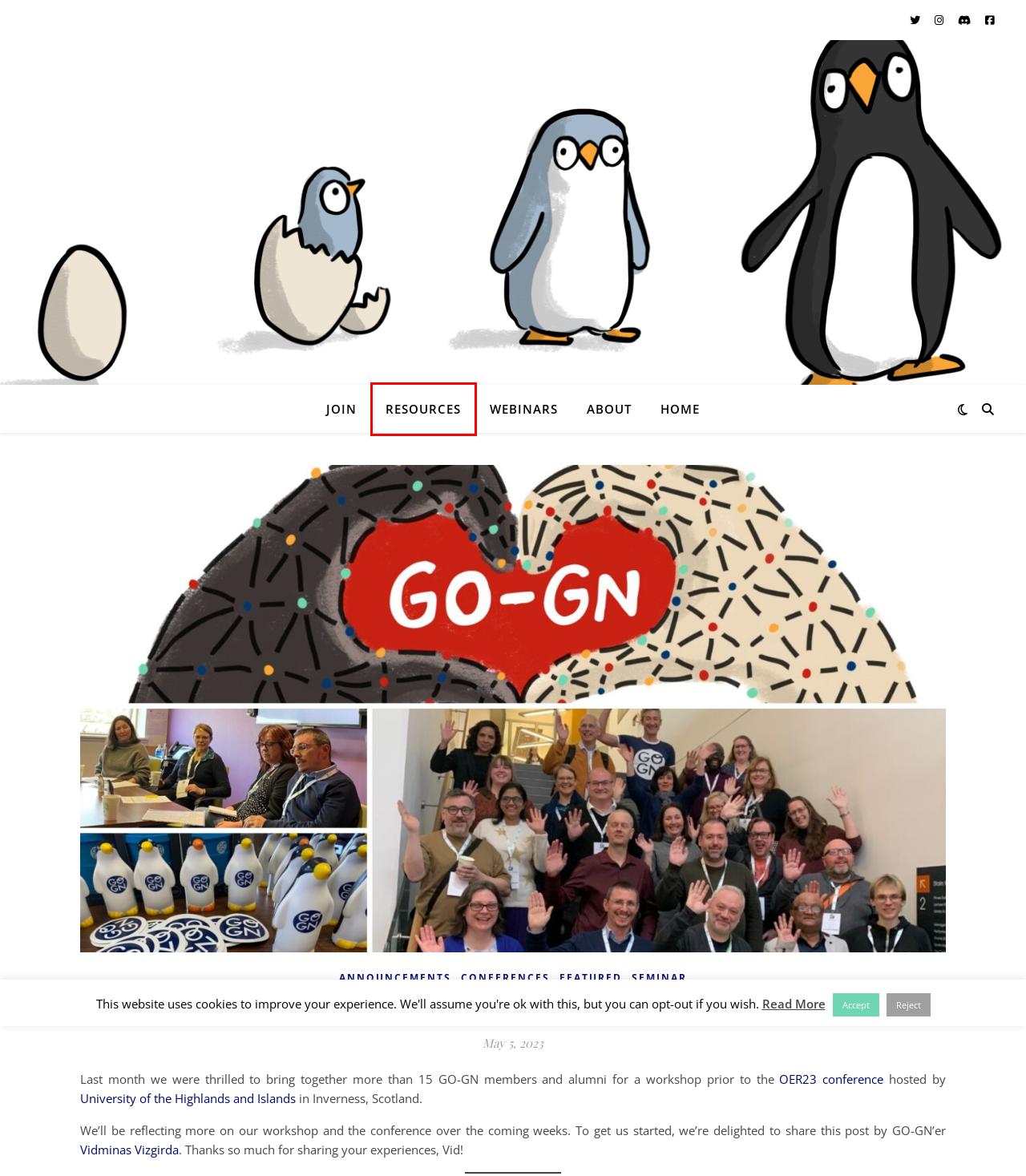Examine the webpage screenshot and identify the UI element enclosed in the red bounding box. Pick the webpage description that most accurately matches the new webpage after clicking the selected element. Here are the candidates:
A. Announcements |
B. About |
C. Online events |
D. Join |
E. OER 2023 – Open Education Conference
F. Seminar |
G. Resources |
H. Featured |

G